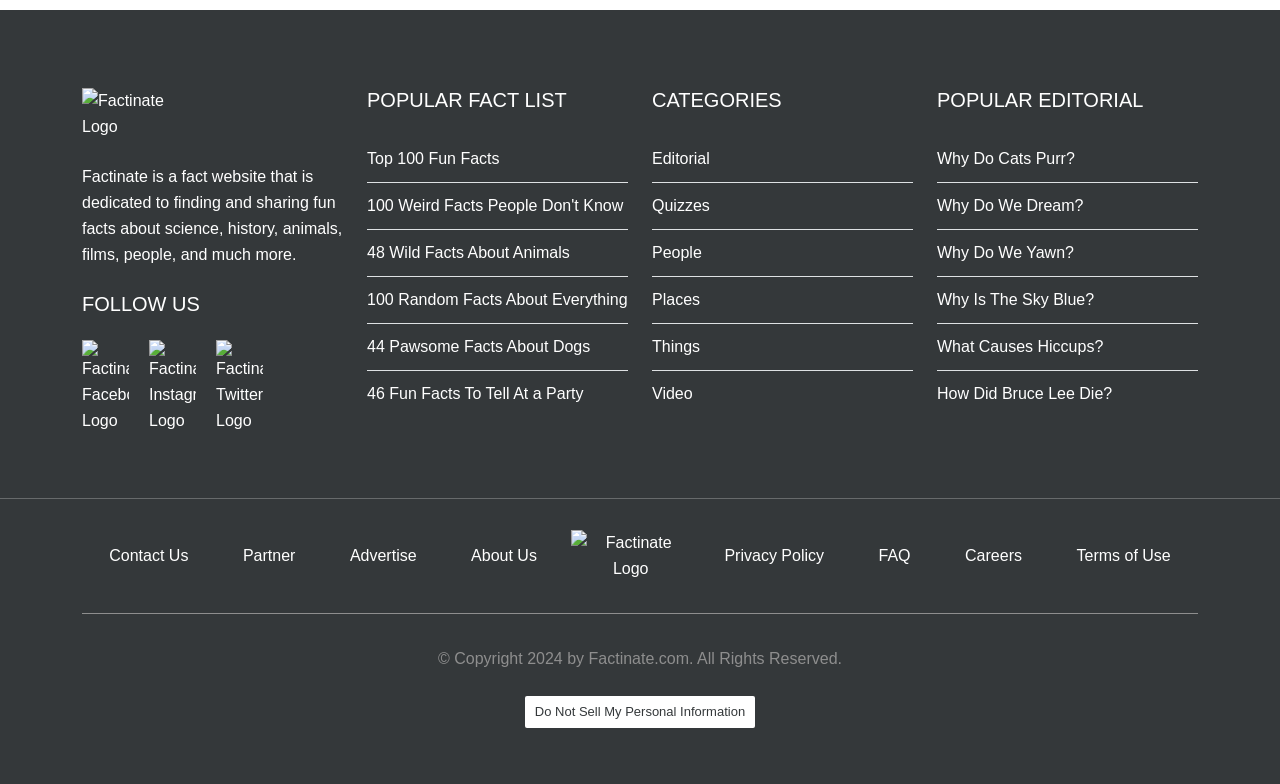Please identify the bounding box coordinates of the area that needs to be clicked to follow this instruction: "Click on the Factinate Facebook Logo".

[0.064, 0.433, 0.101, 0.553]